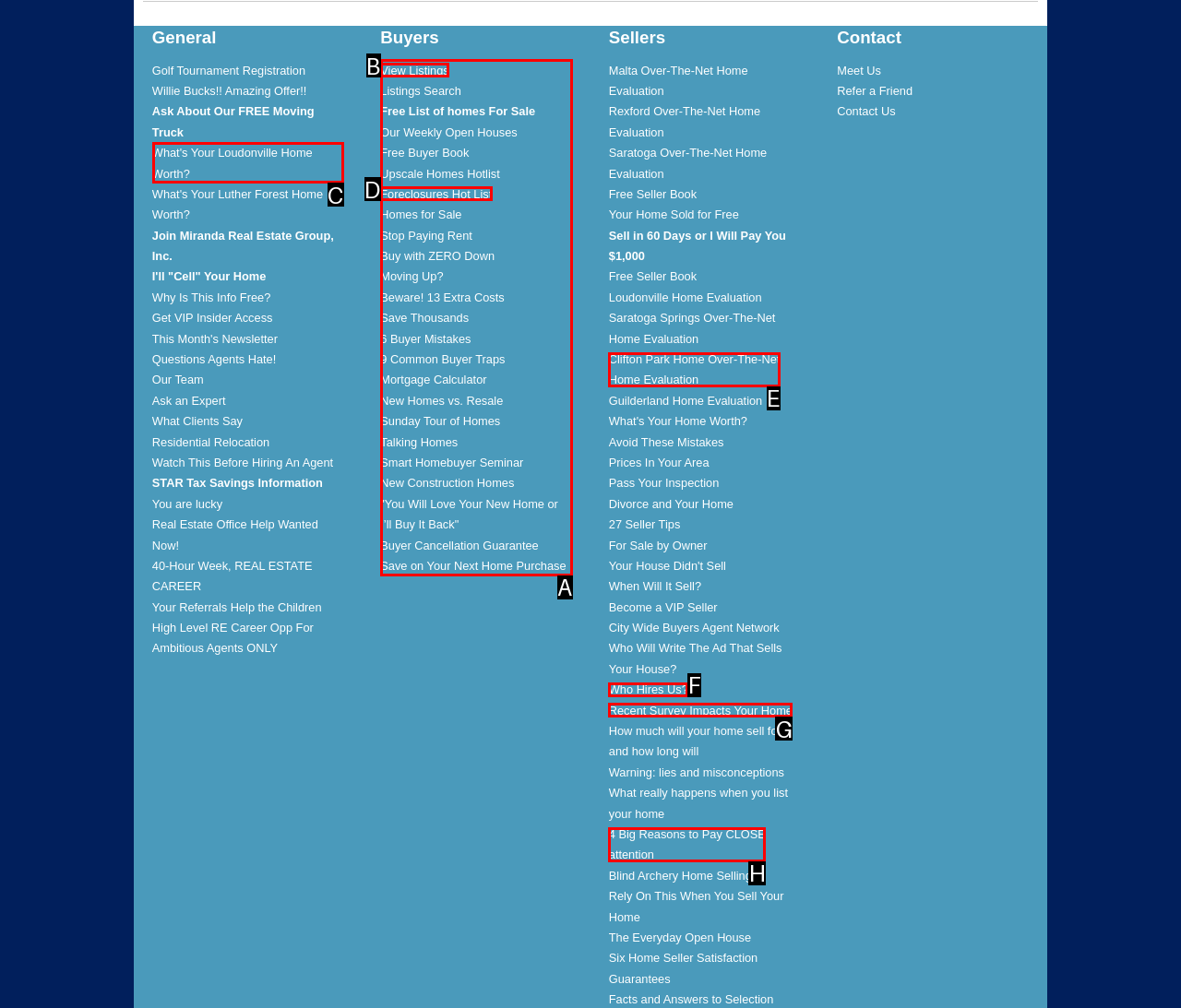Choose the HTML element you need to click to achieve the following task: Search for publications
Respond with the letter of the selected option from the given choices directly.

None